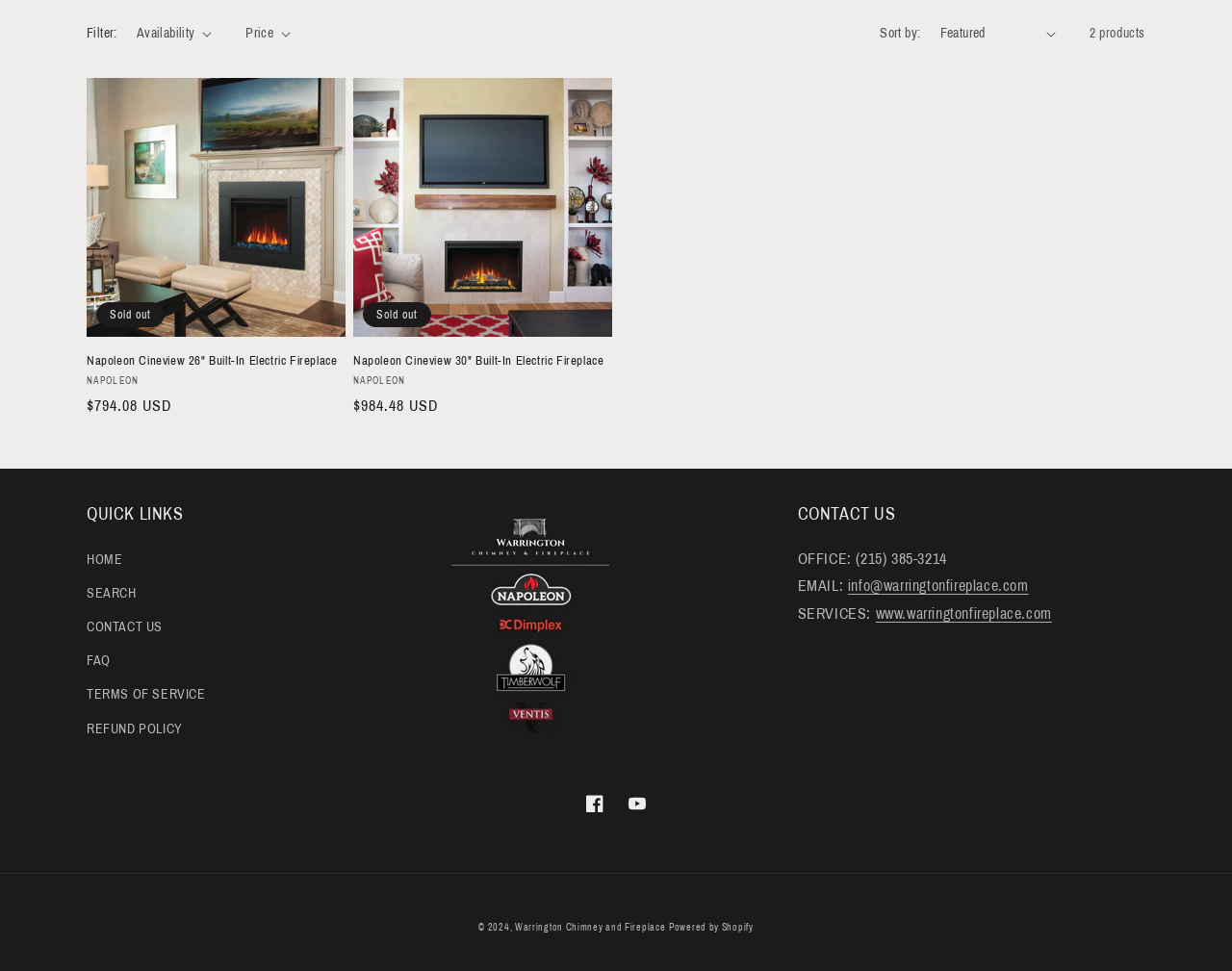Locate the bounding box of the UI element with the following description: "Warrington Chimney and Fireplace".

[0.418, 0.95, 0.54, 0.96]